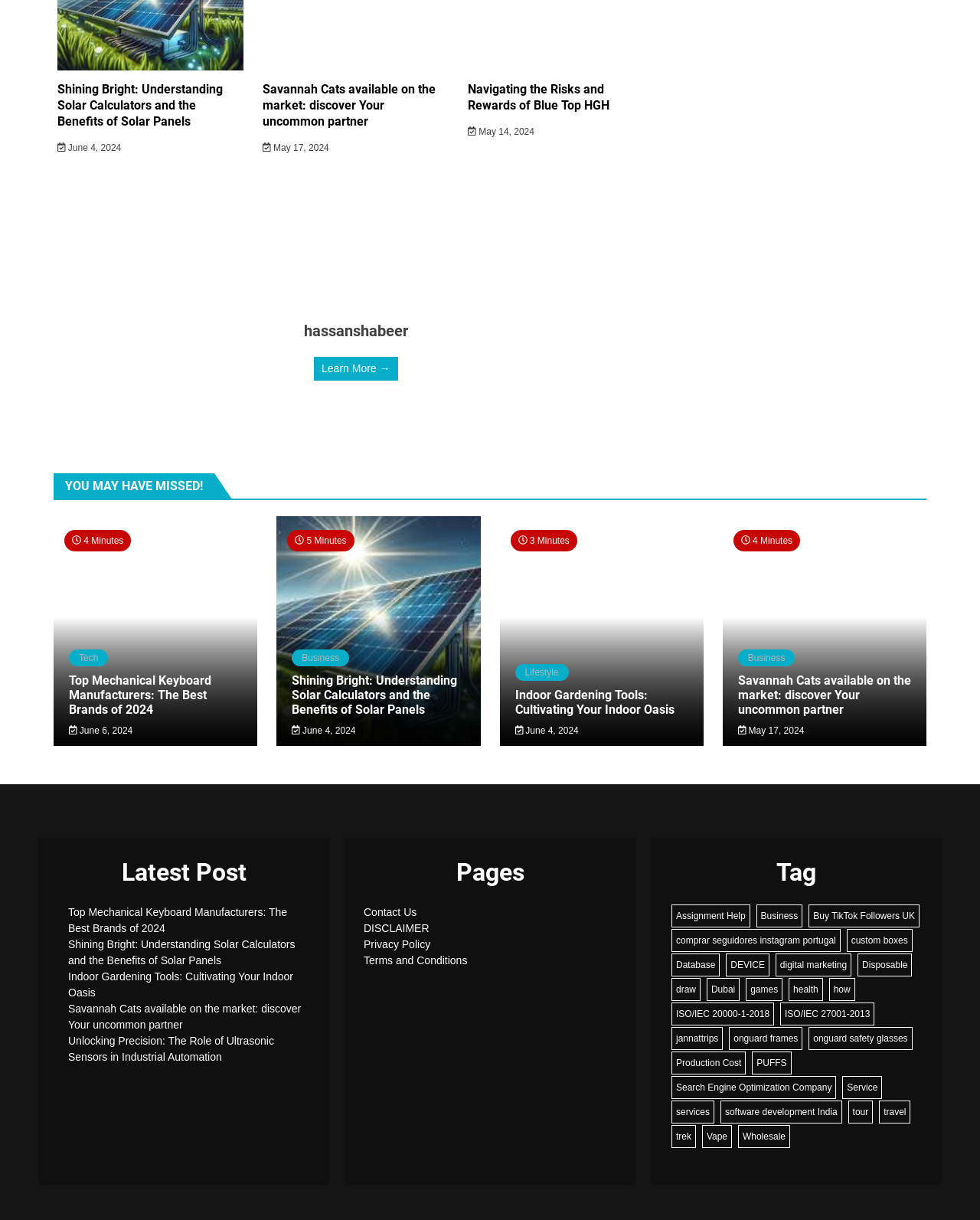Please find the bounding box coordinates of the element's region to be clicked to carry out this instruction: "Get more information about the 'Starter Plan'".

None